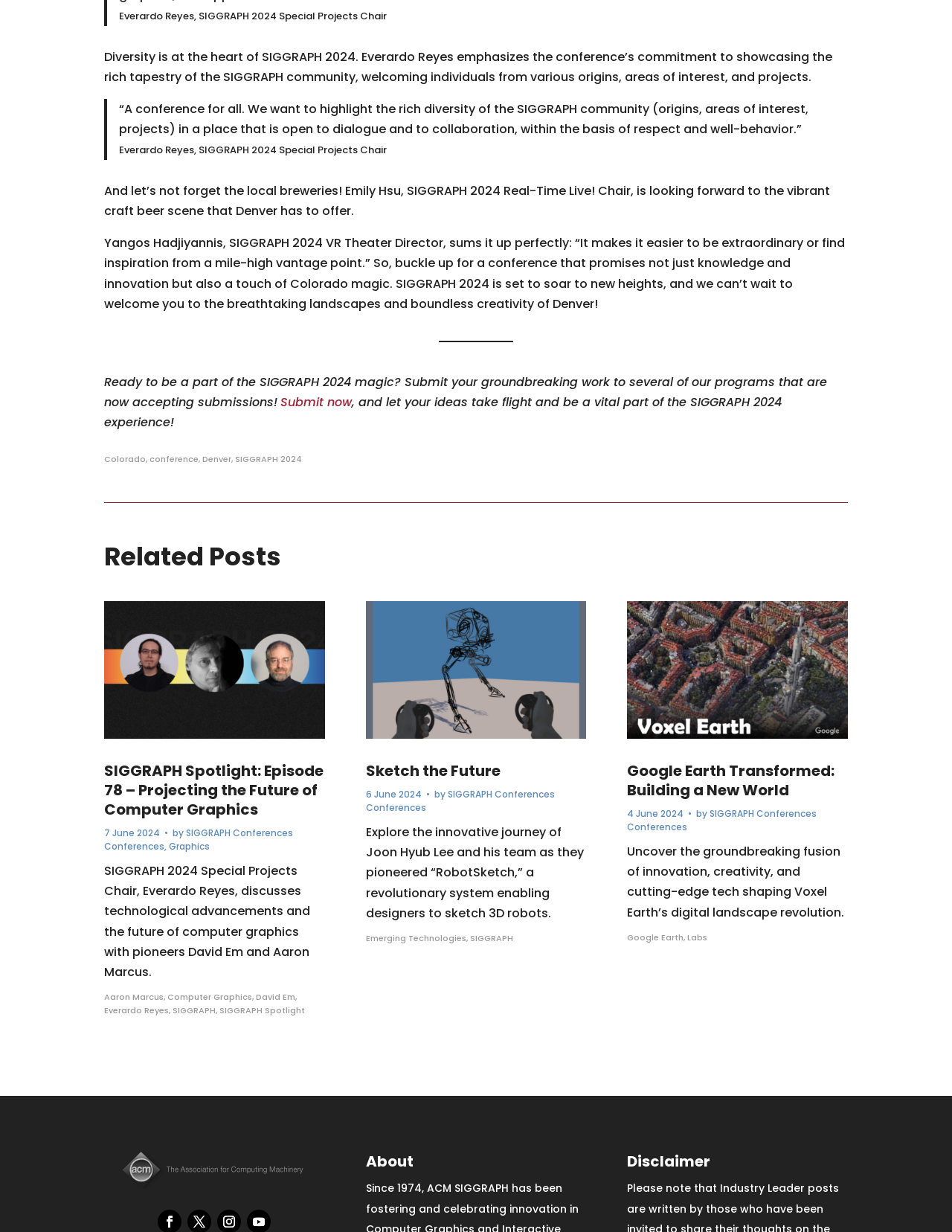Provide the bounding box coordinates for the area that should be clicked to complete the instruction: "Learn about Sketch the Future".

[0.384, 0.488, 0.616, 0.6]